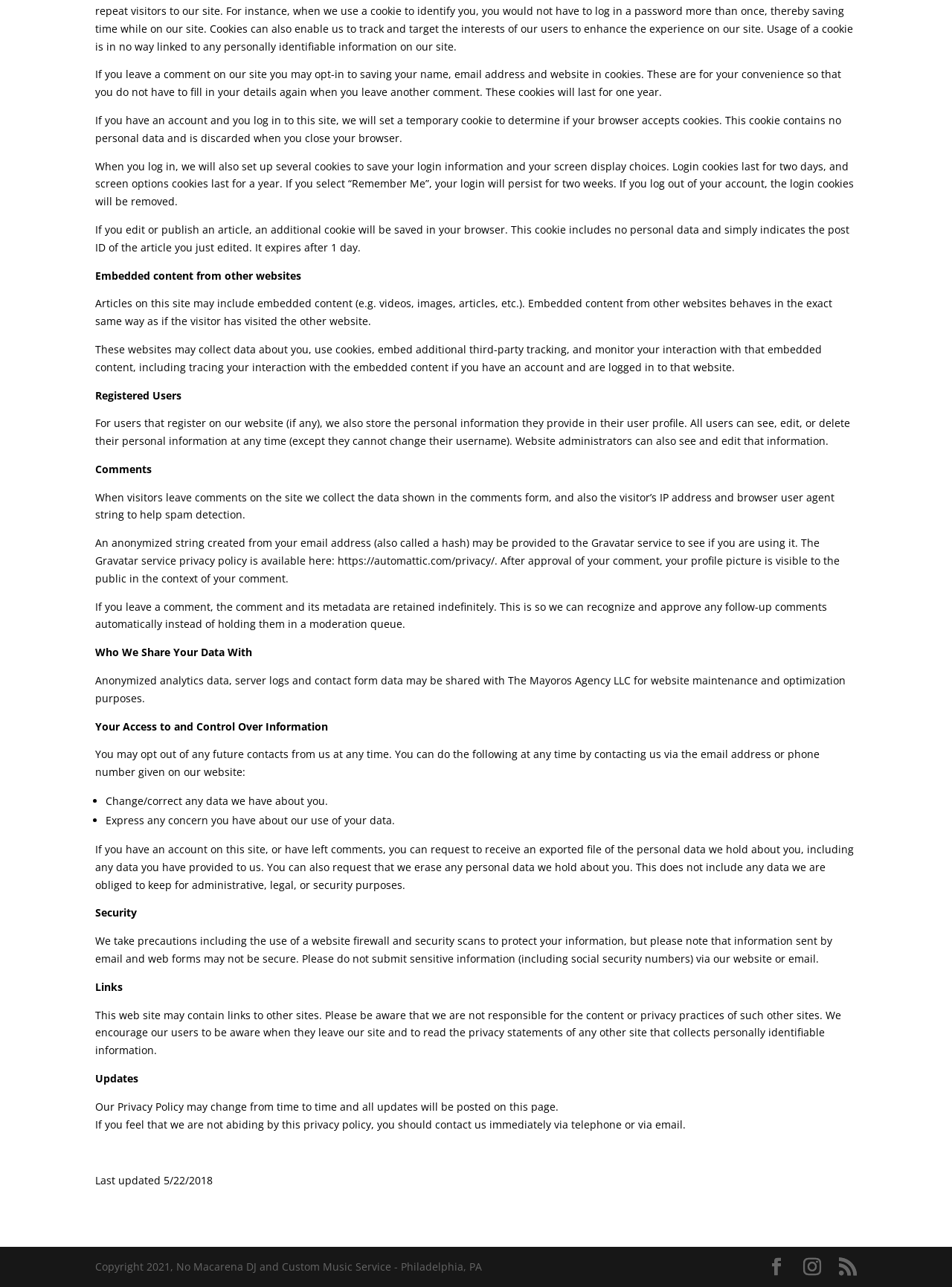What is the purpose of the website firewall and security scans?
Please provide an in-depth and detailed response to the question.

The website uses a website firewall and security scans to protect visitors' information, although it is noted that information sent by email and web forms may not be secure.